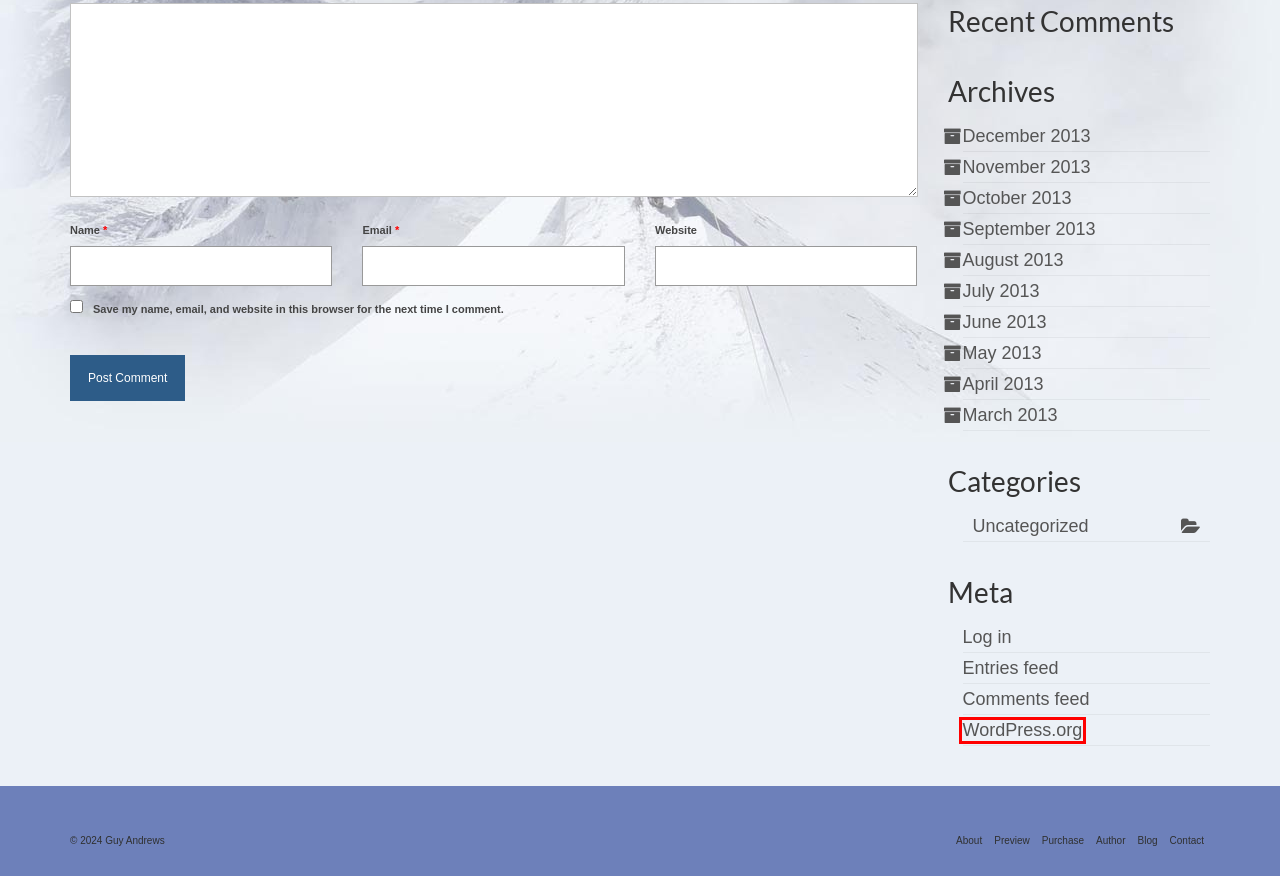Observe the screenshot of a webpage with a red bounding box highlighting an element. Choose the webpage description that accurately reflects the new page after the element within the bounding box is clicked. Here are the candidates:
A. November 2013 – Dare to Summit! Read It Thru!
B. August 2013 – Dare to Summit! Read It Thru!
C. Log In ‹ Dare to Summit! Read It Thru! — WordPress
D. Dare to Summit! Read It Thru!
E. September 2013 – Dare to Summit! Read It Thru!
F. Blog Tool, Publishing Platform, and CMS – WordPress.org
G. April 2013 – Dare to Summit! Read It Thru!
H. May 2013 – Dare to Summit! Read It Thru!

F